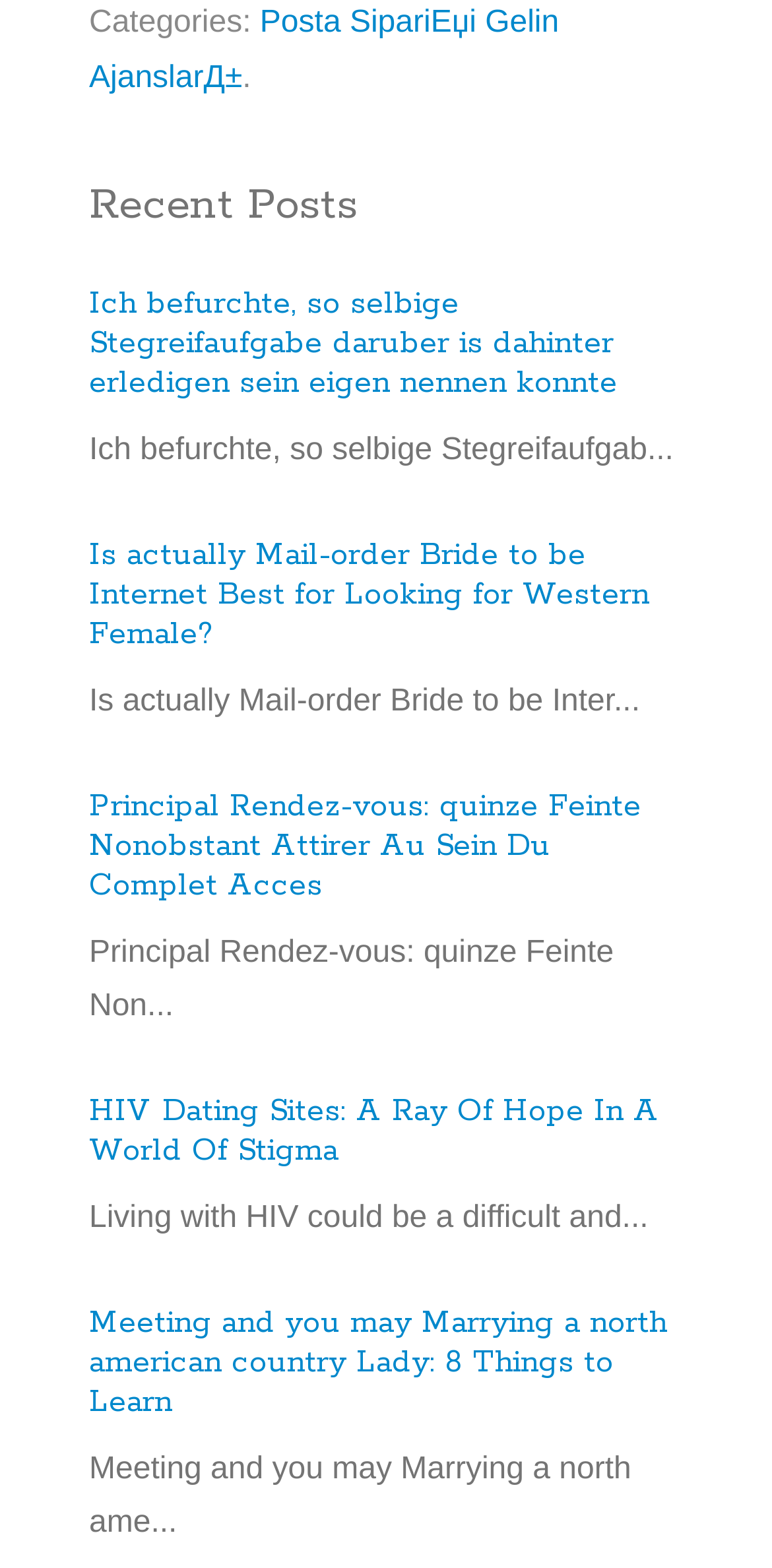Please answer the following question using a single word or phrase: 
What is the topic of the last post?

Meeting and marrying a North American lady